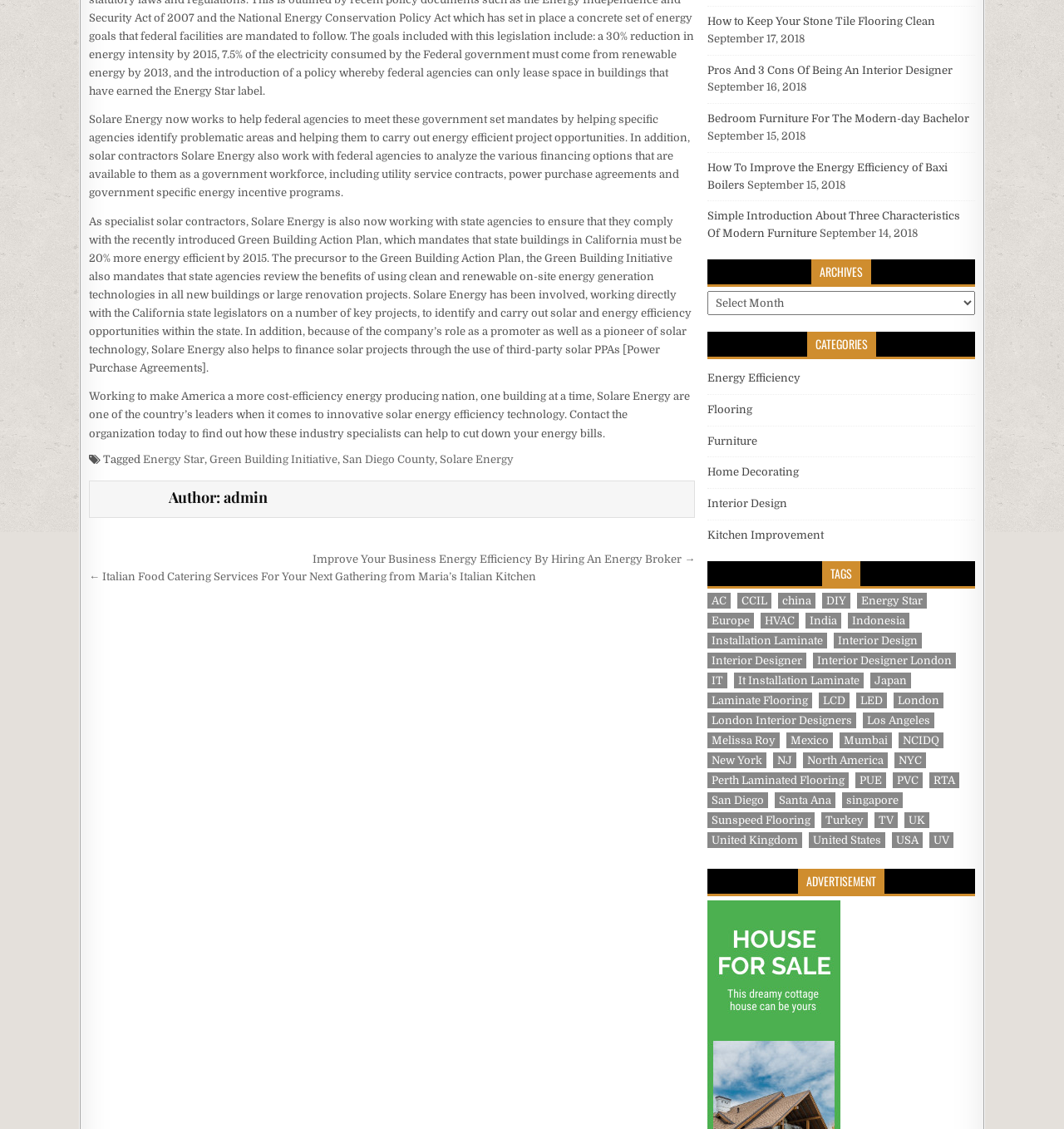From the given element description: "FAN ZONE", find the bounding box for the UI element. Provide the coordinates as four float numbers between 0 and 1, in the order [left, top, right, bottom].

None